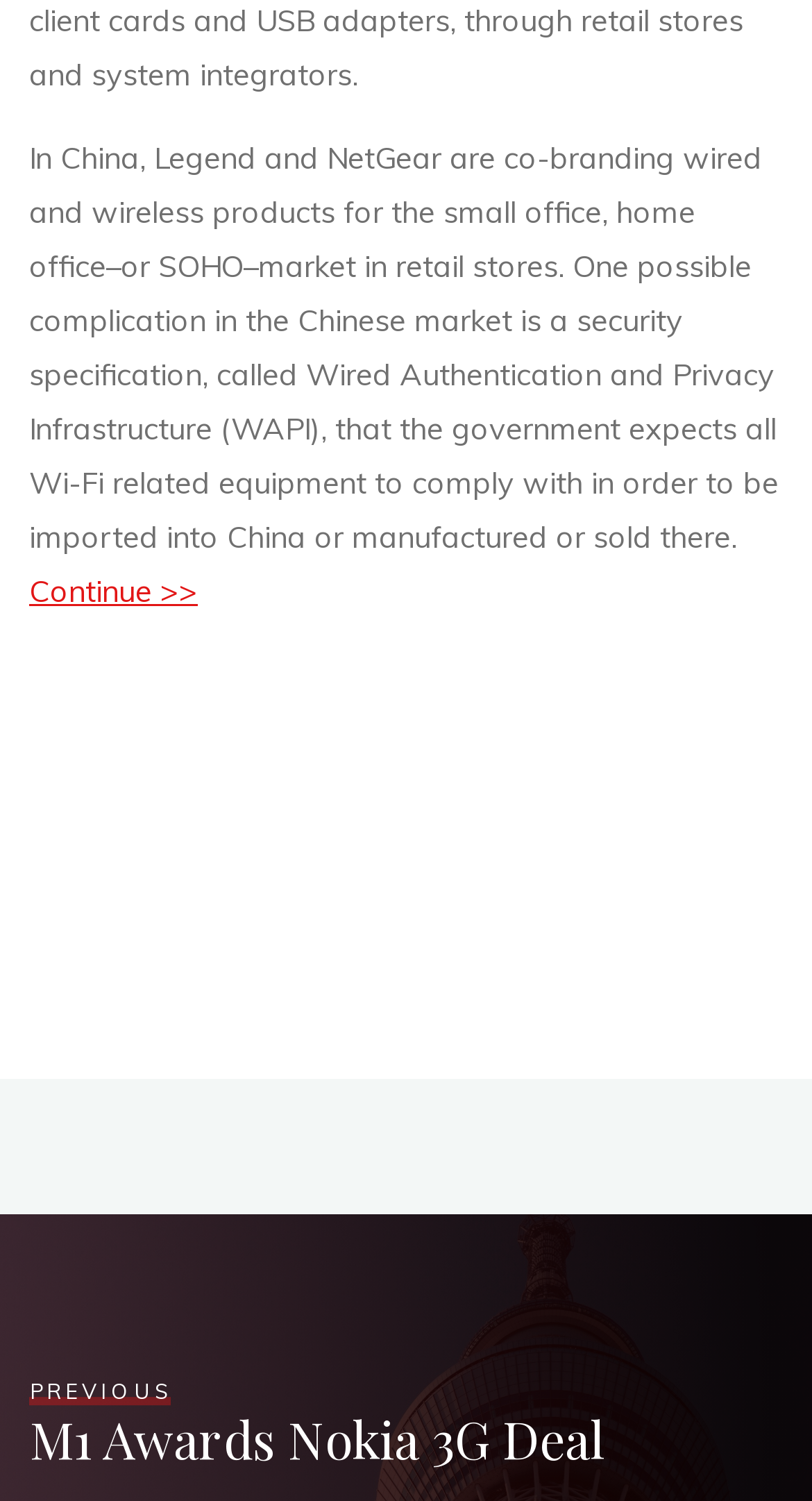Please predict the bounding box coordinates (top-left x, top-left y, bottom-right x, bottom-right y) for the UI element in the screenshot that fits the description: PreviousM1 Awards Nokia 3G Deal

[0.037, 0.912, 0.745, 0.982]